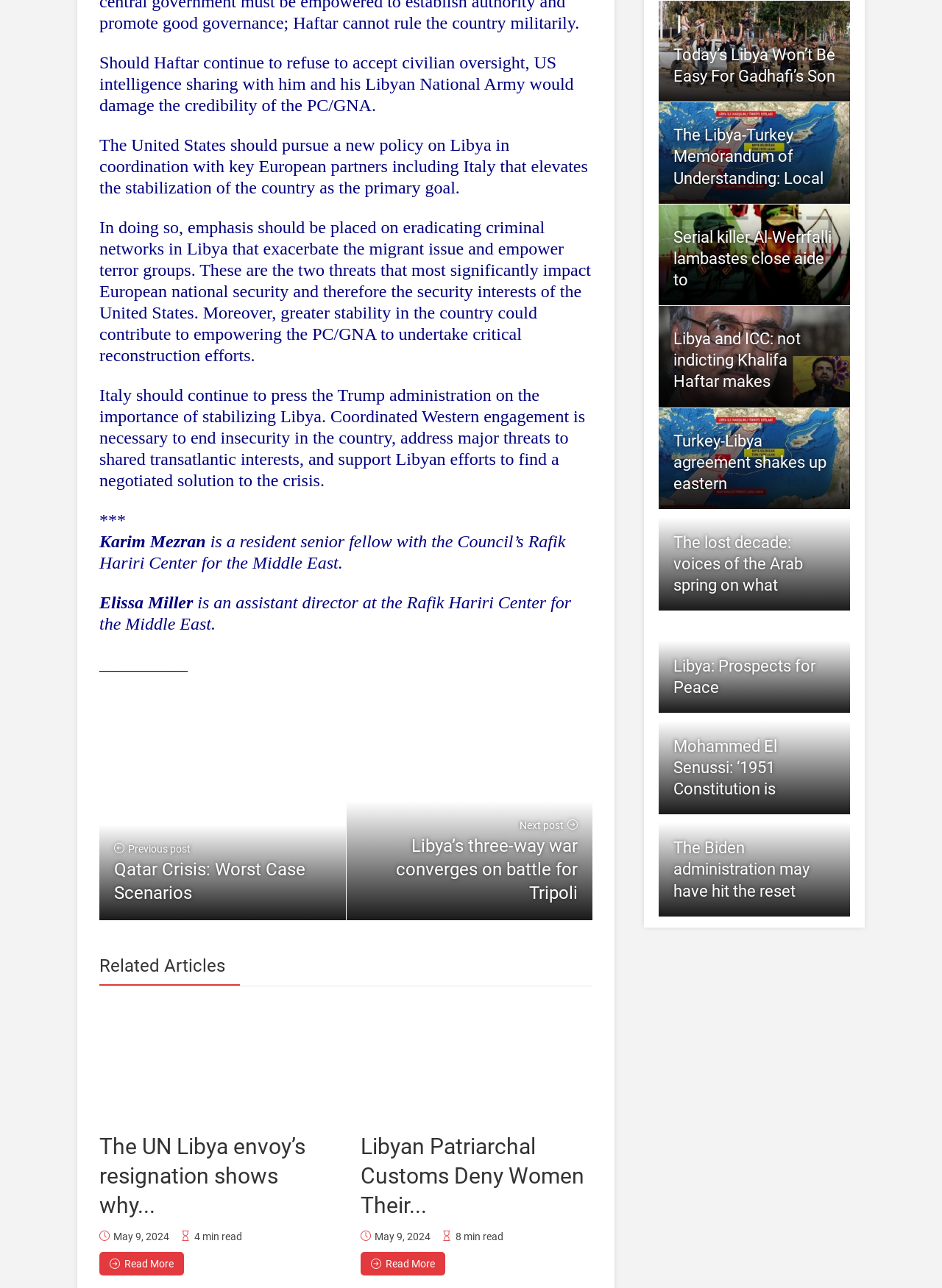What is the date of the first related article?
From the screenshot, supply a one-word or short-phrase answer.

May 9, 2024